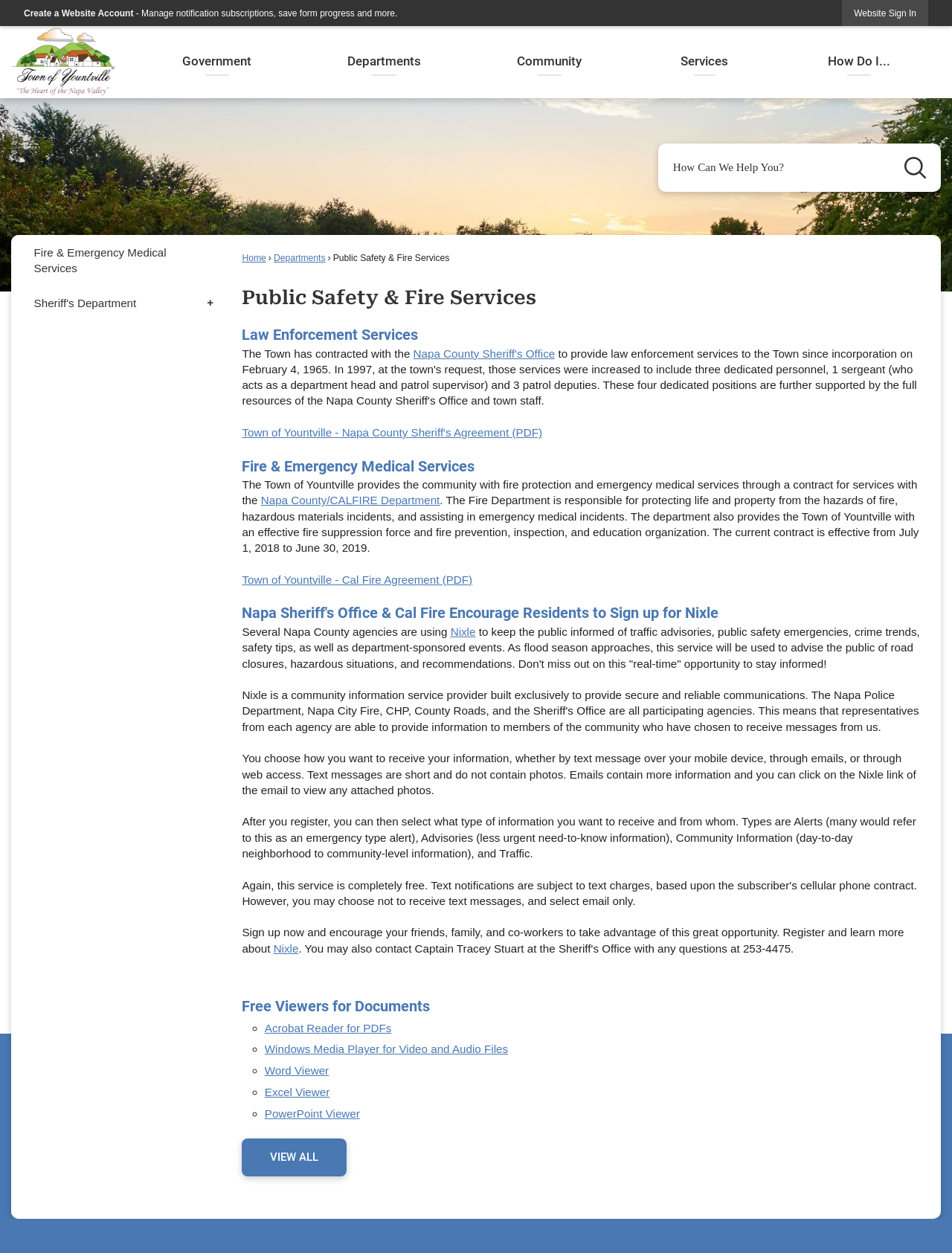Please provide a detailed answer to the question below based on the screenshot: 
What is the purpose of the Fire Department?

According to the webpage, the Fire Department is responsible for protecting life and property from the hazards of fire, hazardous materials incidents, and assisting in emergency medical incidents.